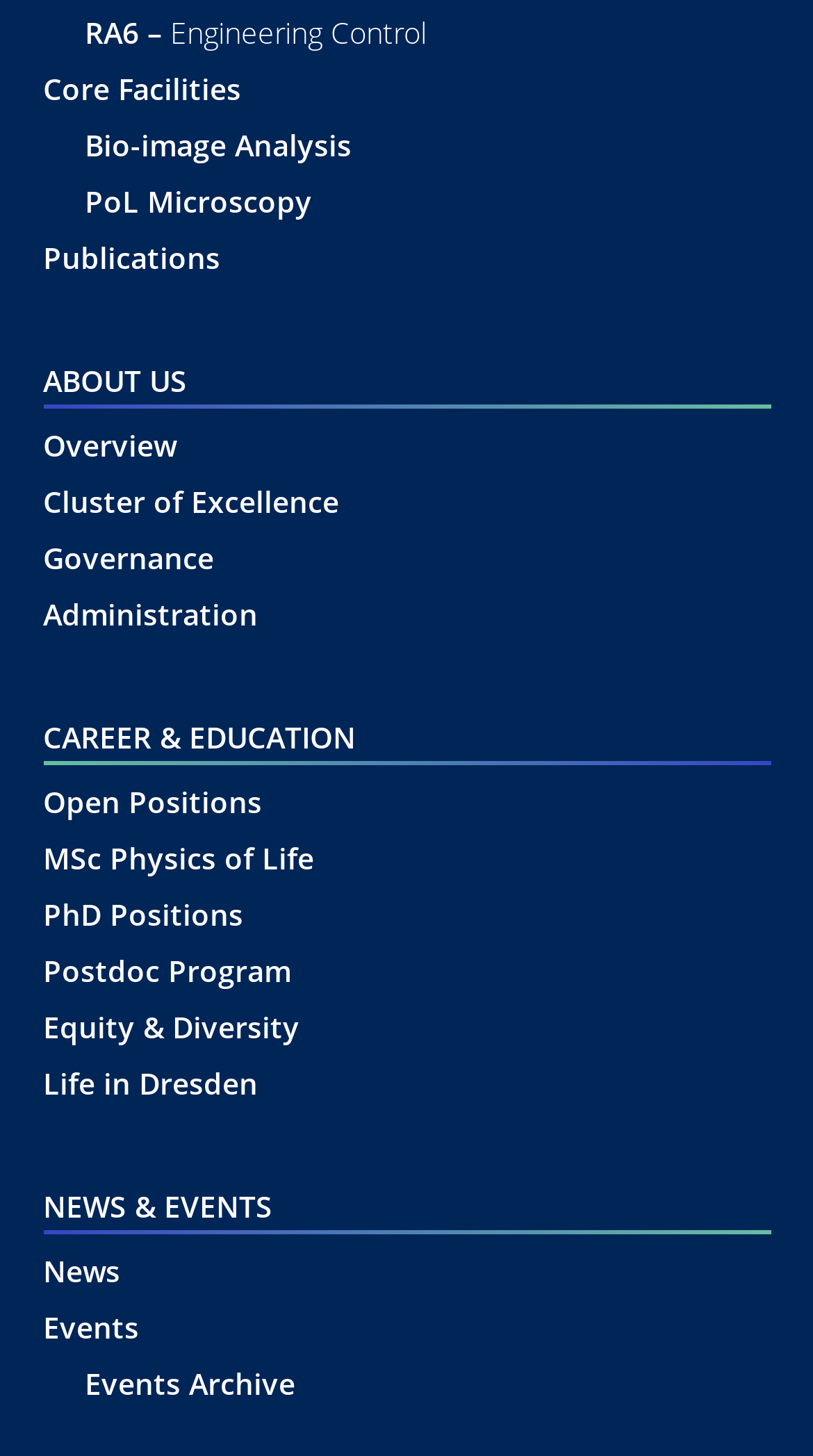Pinpoint the bounding box coordinates of the clickable area necessary to execute the following instruction: "Check News". The coordinates should be given as four float numbers between 0 and 1, namely [left, top, right, bottom].

[0.053, 0.854, 0.947, 0.893]